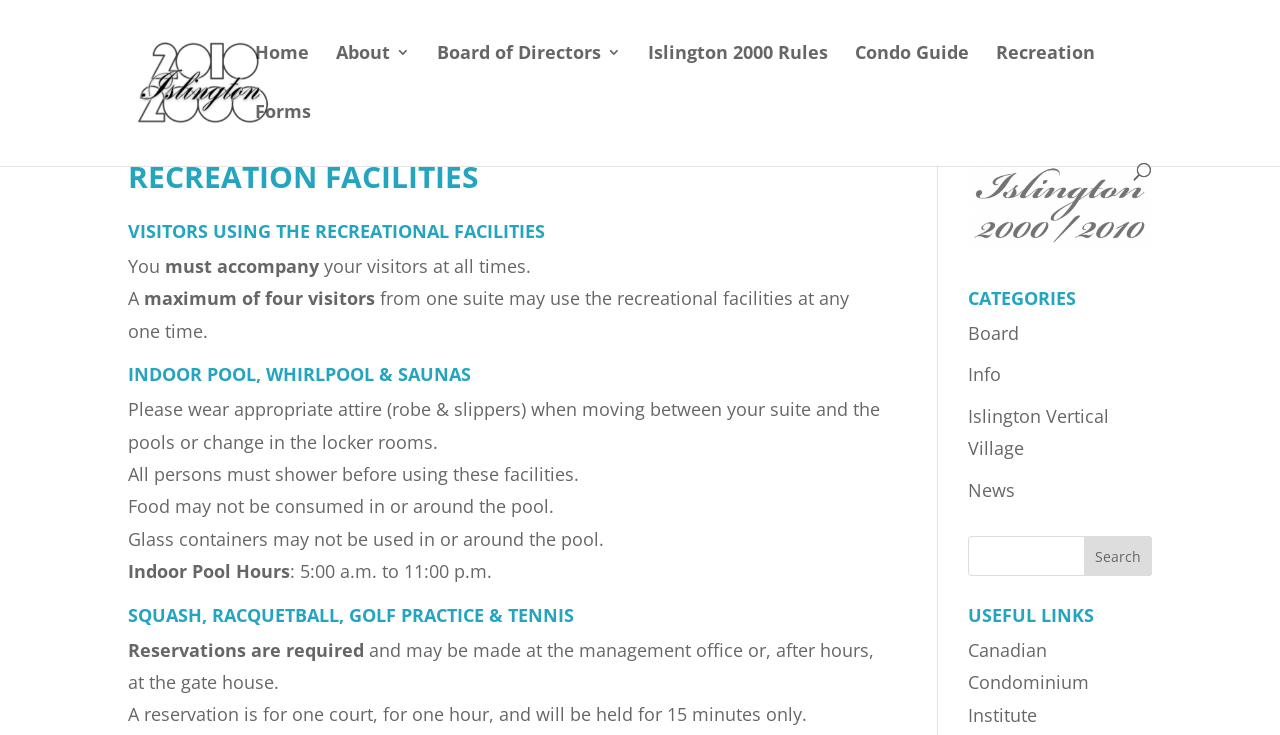Identify the bounding box coordinates for the region of the element that should be clicked to carry out the instruction: "Click on the 'Board' link". The bounding box coordinates should be four float numbers between 0 and 1, i.e., [left, top, right, bottom].

[0.756, 0.437, 0.796, 0.469]